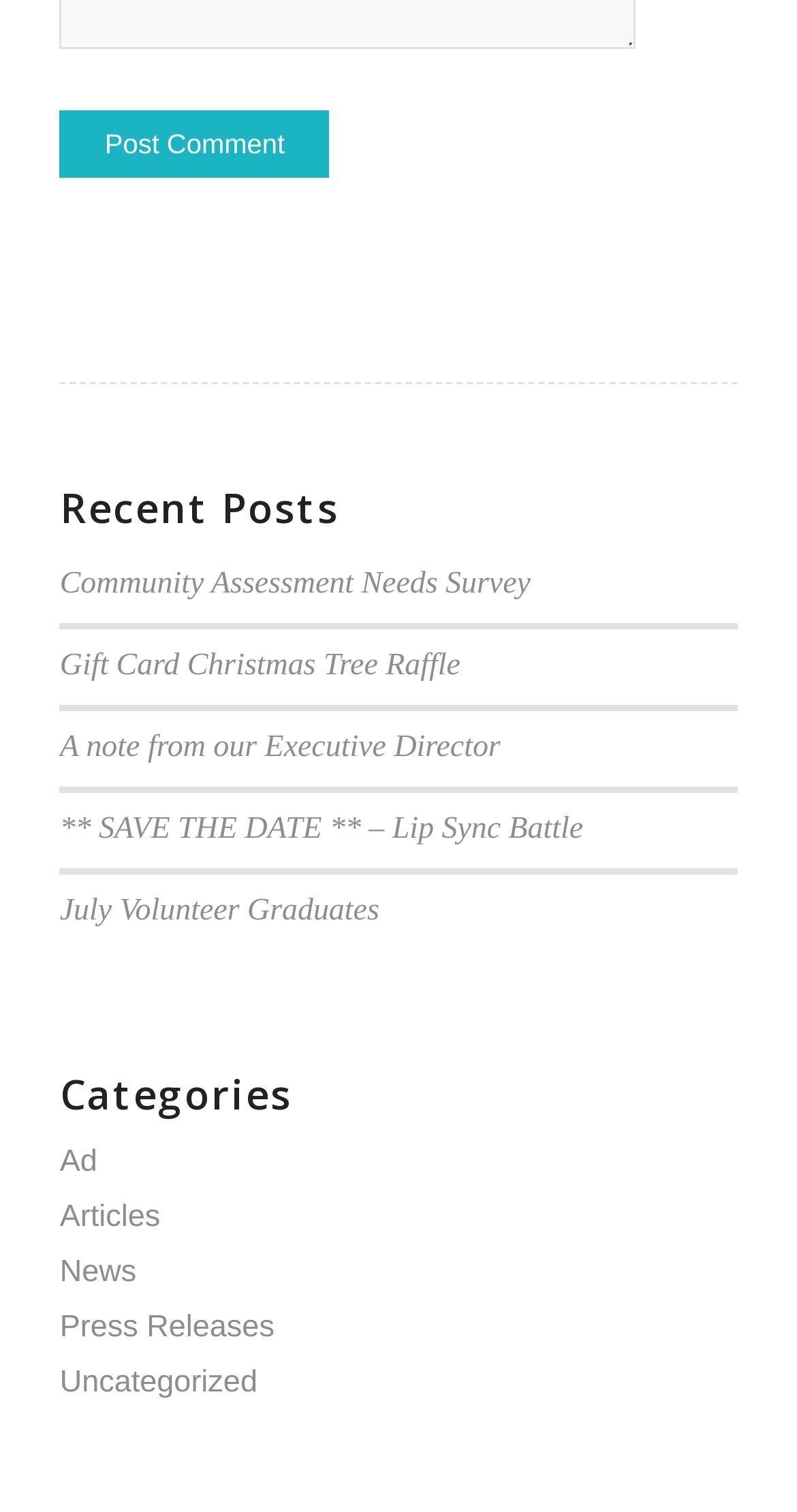Based on the image, provide a detailed and complete answer to the question: 
How many categories are listed on the webpage?

I counted the number of links under the 'Categories' heading, which are 'Ad', 'Articles', 'News', 'Press Releases', and 'Uncategorized', totaling 6 categories.